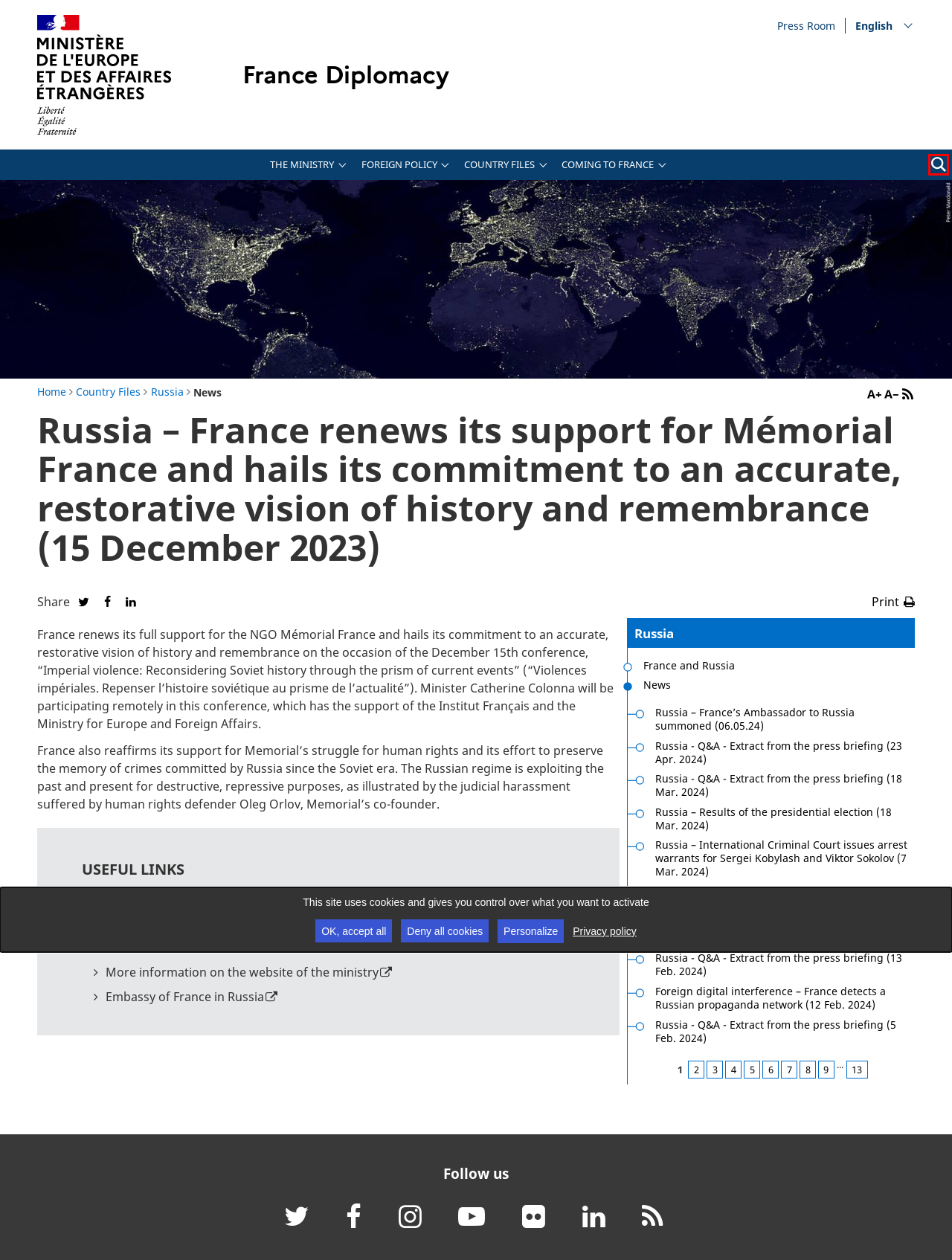View the screenshot of the webpage containing a red bounding box around a UI element. Select the most fitting webpage description for the new page shown after the element in the red bounding box is clicked. Here are the candidates:
A. Ministry for Europe and Foreign Affairs - Actualités
B. France.fr : Explore la France et ses merveilles - Explore France
C. La France en Russie
D. Russia - Ministry for Europe and Foreign Affairs
E. Search results "" - Ministry for Europe and Foreign Affairs
F. Accueil | Service-Public.fr
G. Site officiel du Gouvernement | info.gouv.fr
H. Légifrance

E